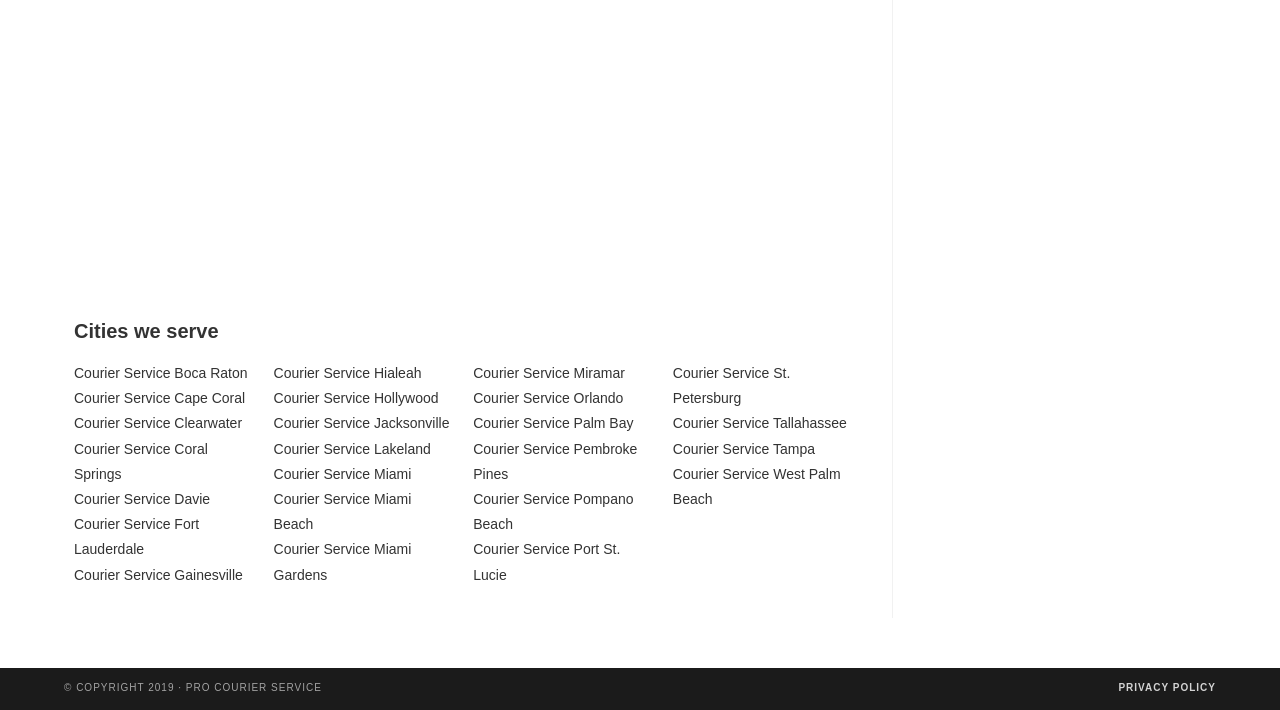Find the bounding box of the element with the following description: "Privacy Policy". The coordinates must be four float numbers between 0 and 1, formatted as [left, top, right, bottom].

[0.874, 0.96, 0.95, 0.976]